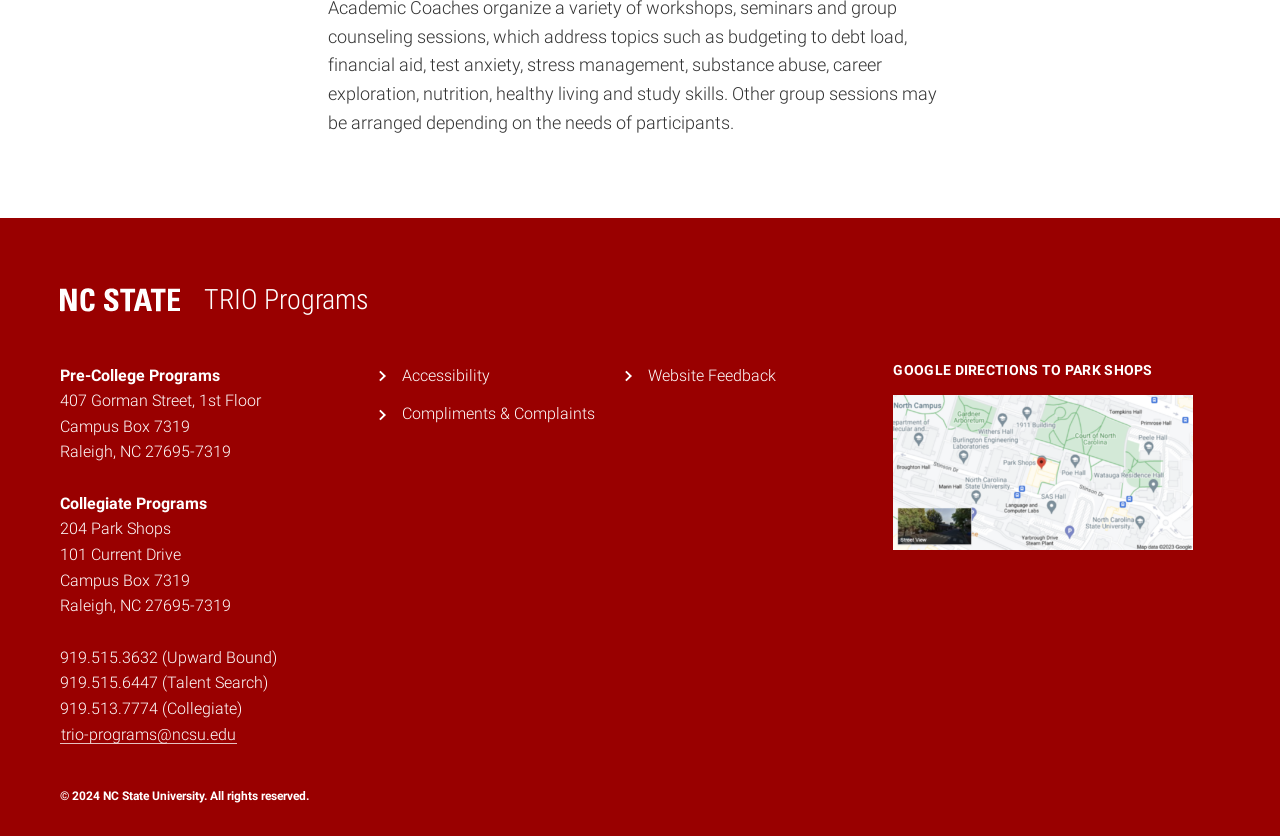What is the link to get directions to Park Shops?
Examine the image closely and answer the question with as much detail as possible.

I found the link by looking at the link elements on the webpage, specifically the one that says 'GOOGLE DIRECTIONS TO PARK SHOPS' which has a child link element that says 'map'.